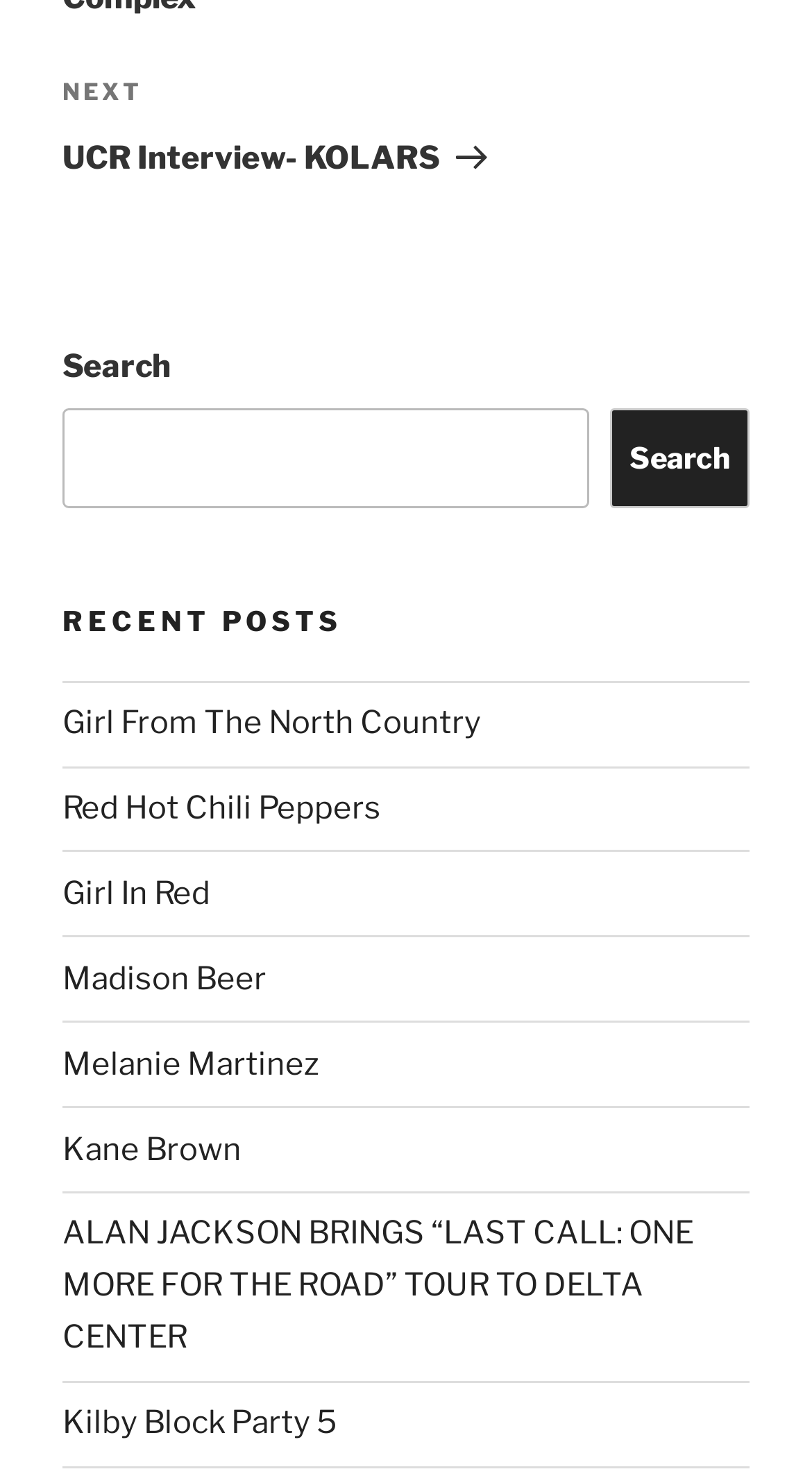Provide a one-word or short-phrase response to the question:
How many links are under 'RECENT POSTS'?

11